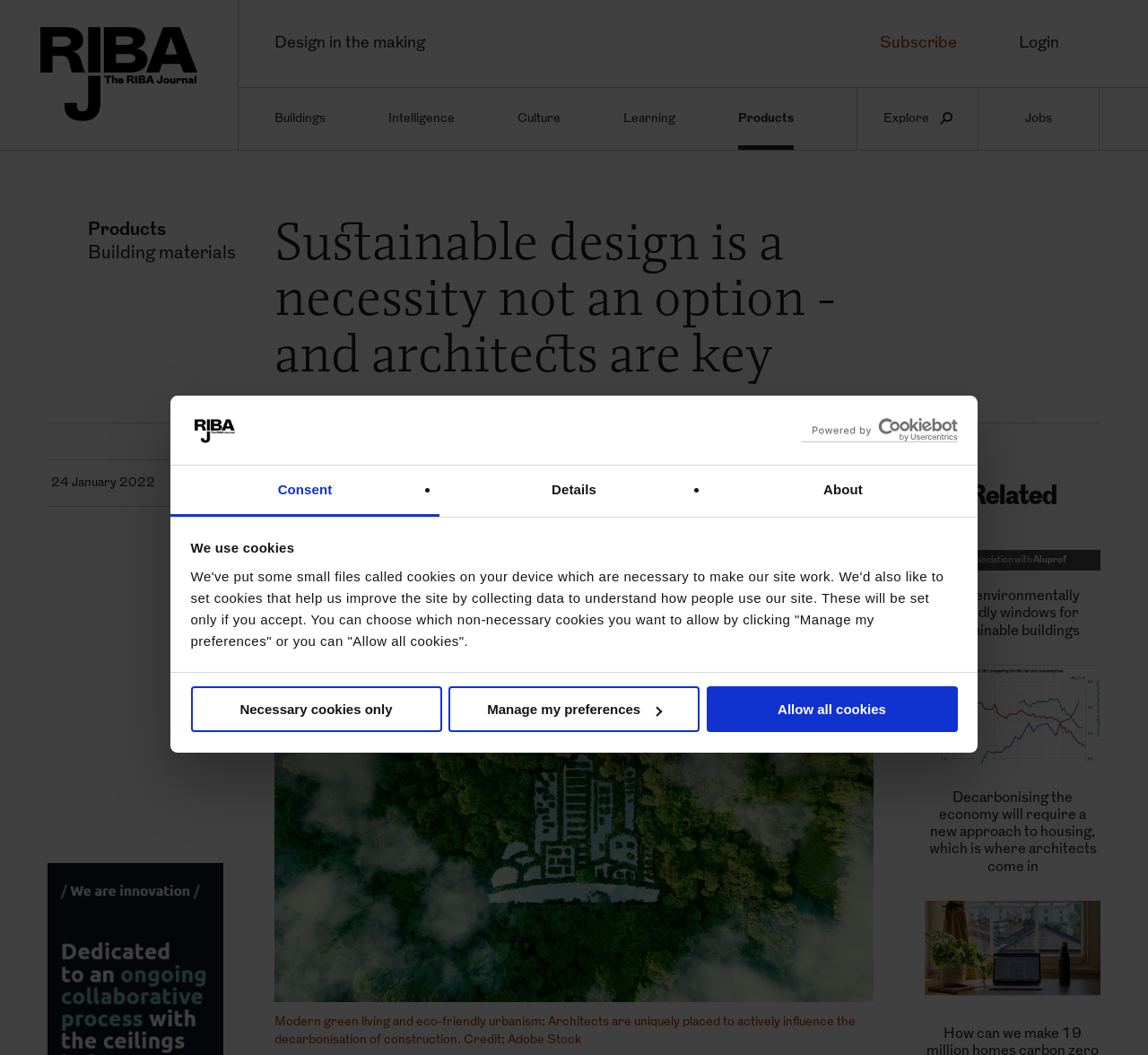Please provide a comprehensive answer to the question based on the screenshot: What is the theme of the image at the bottom of the webpage?

This answer can be obtained by looking at the image at the bottom of the webpage, specifically the image with the caption 'Credit: Adobe Stock'.